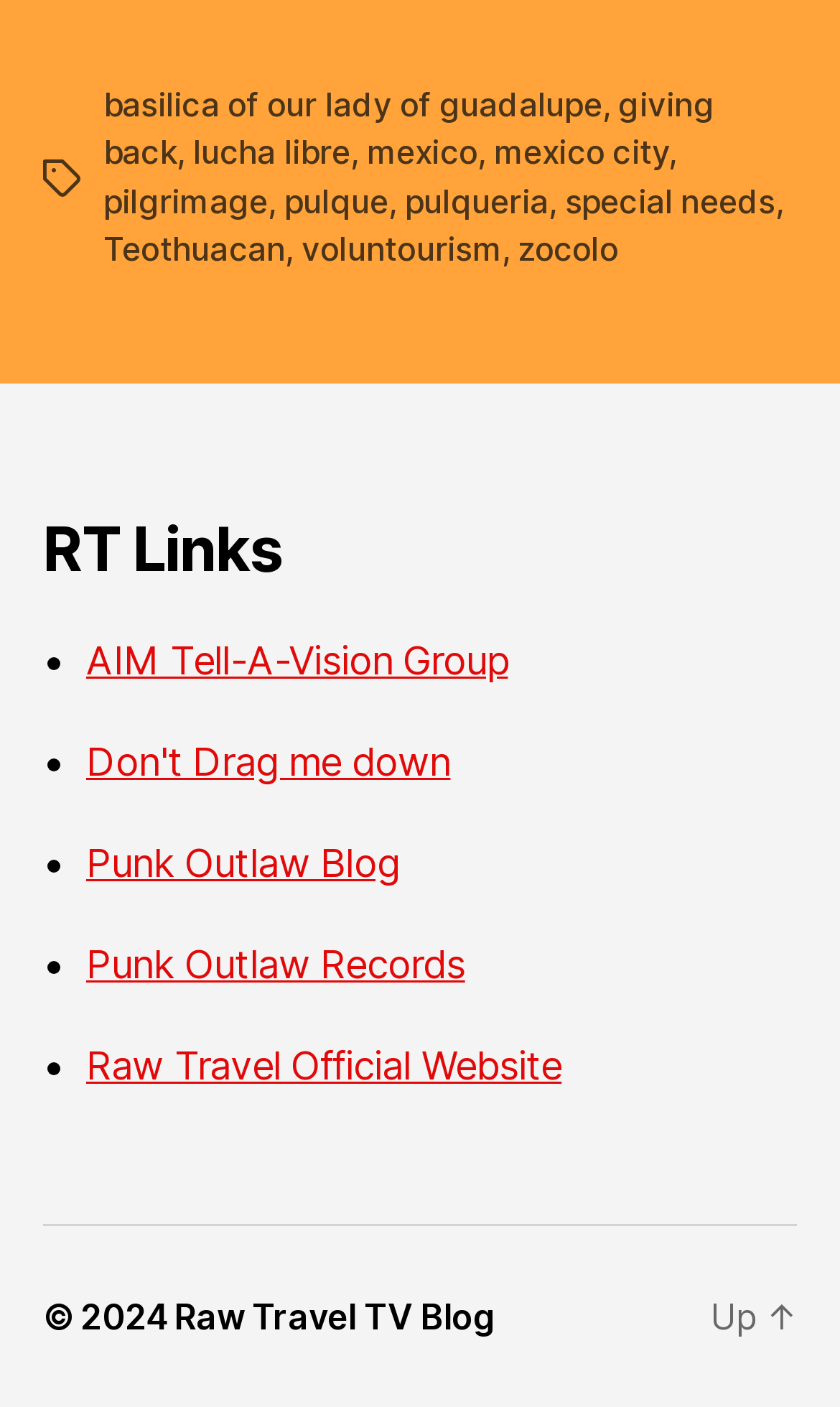What is the last link in the 'RT Links' section?
From the image, provide a succinct answer in one word or a short phrase.

Raw Travel Official Website